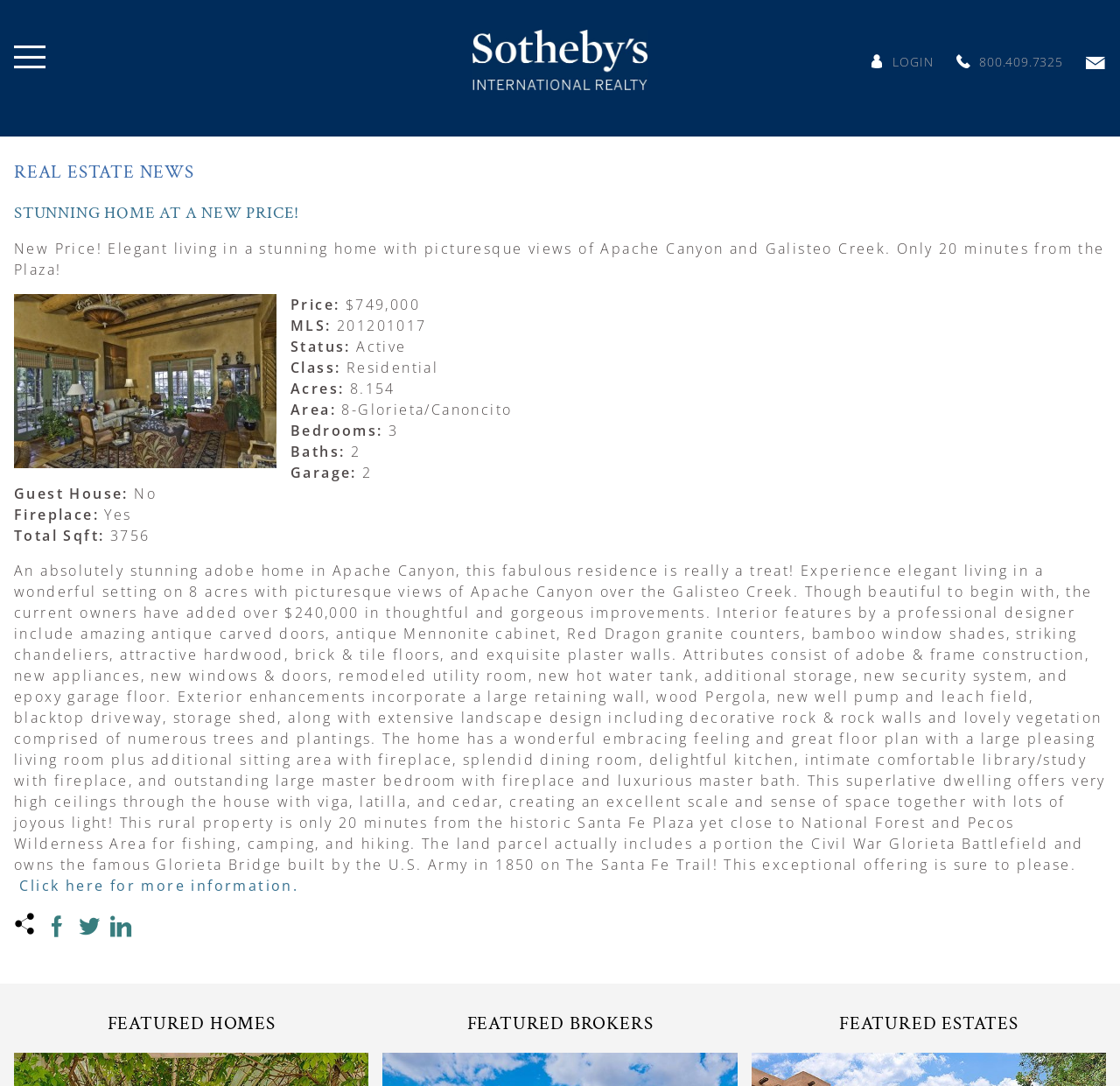Given the description: "Sutton Web Design", determine the bounding box coordinates of the UI element. The coordinates should be formatted as four float numbers between 0 and 1, [left, top, right, bottom].

None